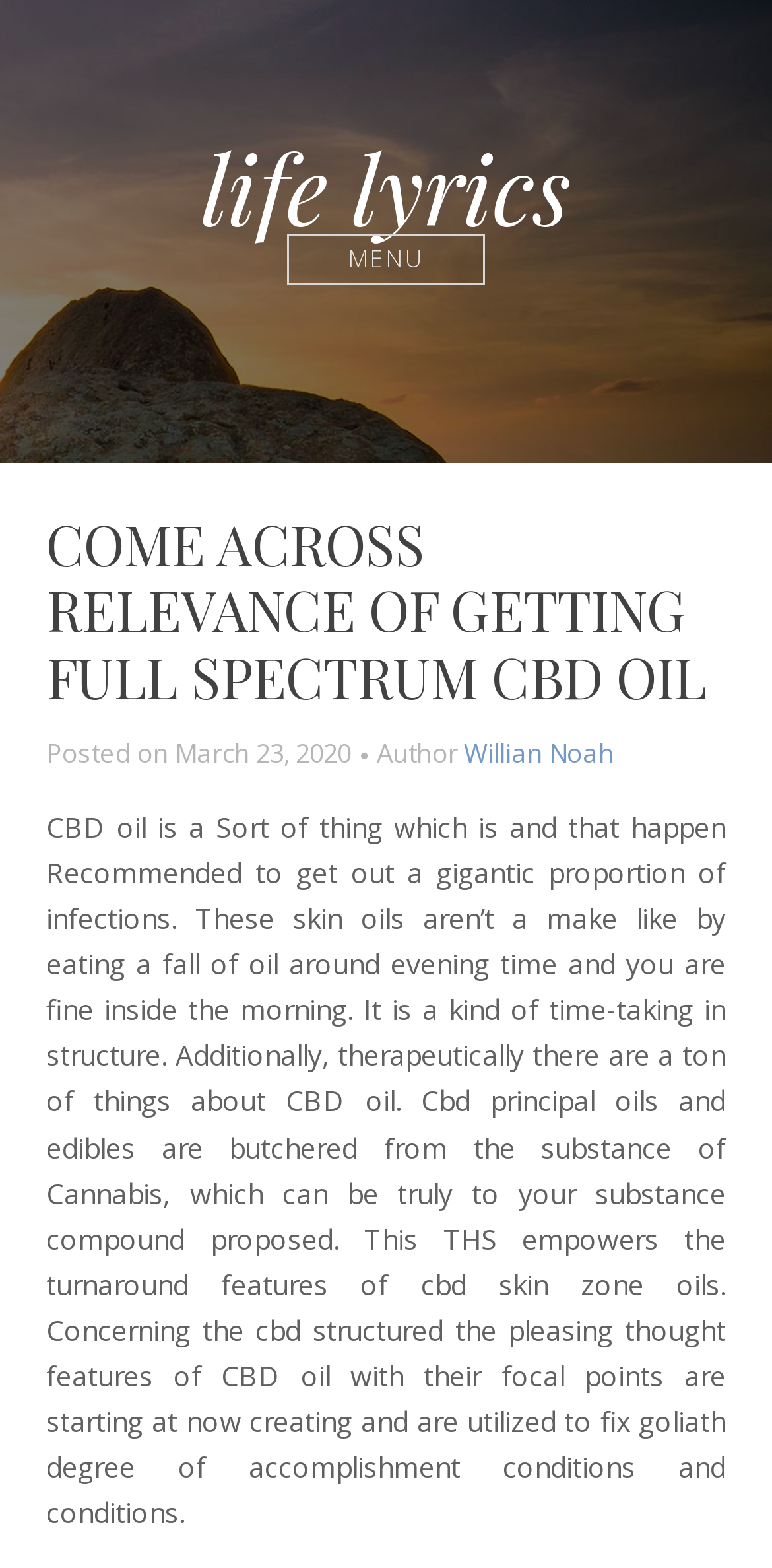Who is the author of the article?
Carefully analyze the image and provide a detailed answer to the question.

I found the author of the article by looking at the link element which is a child of the HeaderAsNonLandmark element. The link element has the text 'Willian Noah'.